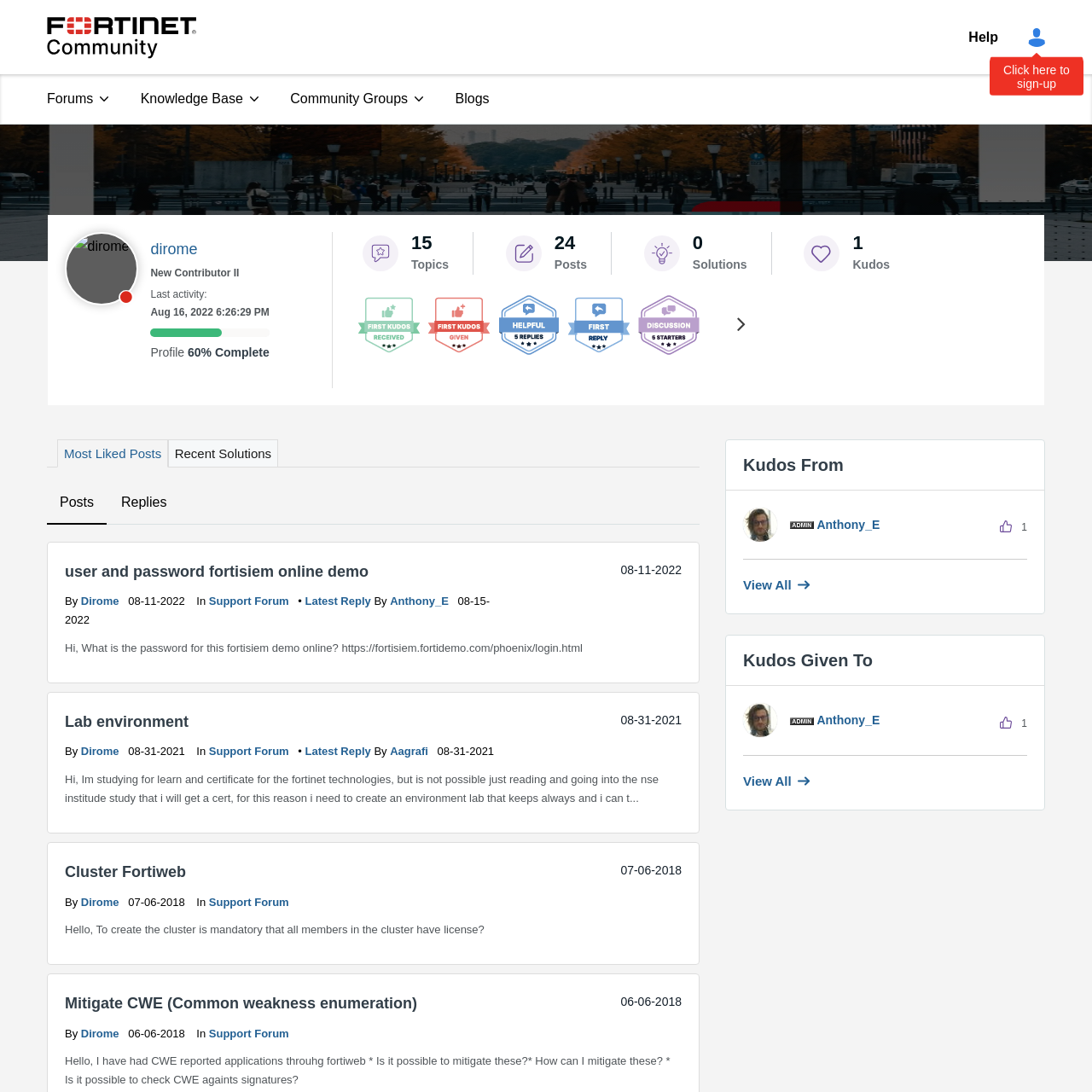Locate the UI element described by Partners in the provided webpage screenshot. Return the bounding box coordinates in the format (top-left x, top-left y, bottom-right x, bottom-right y), ensuring all values are between 0 and 1.

None